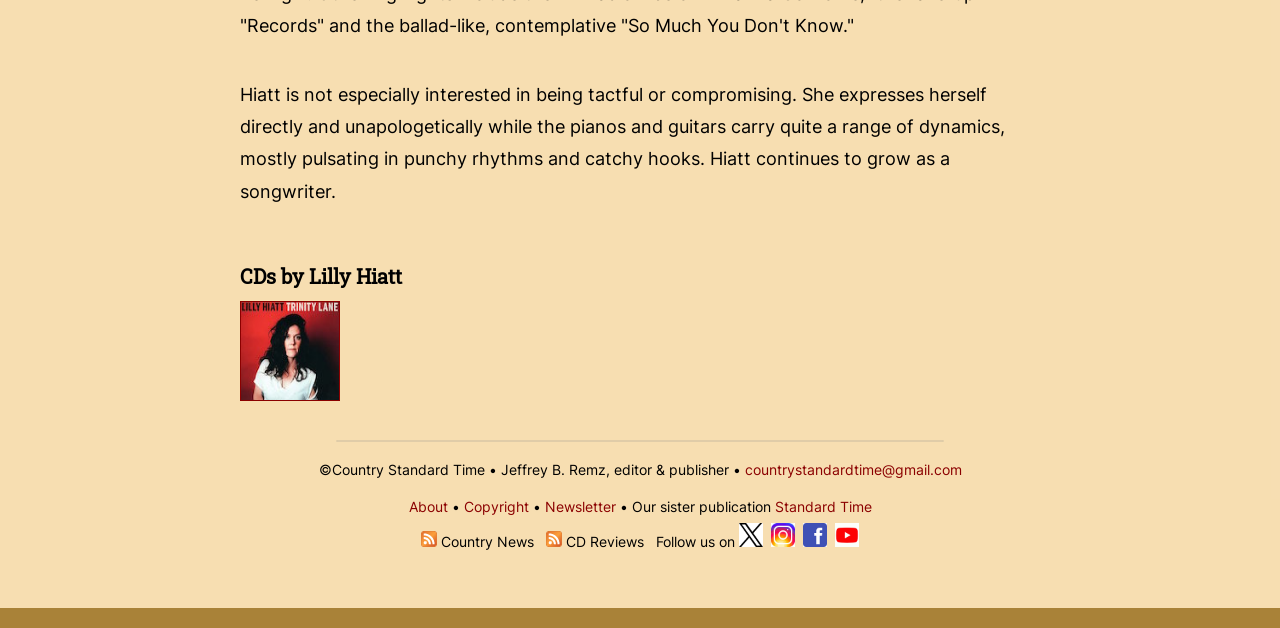Pinpoint the bounding box coordinates of the area that should be clicked to complete the following instruction: "Check the About page". The coordinates must be given as four float numbers between 0 and 1, i.e., [left, top, right, bottom].

[0.319, 0.792, 0.35, 0.819]